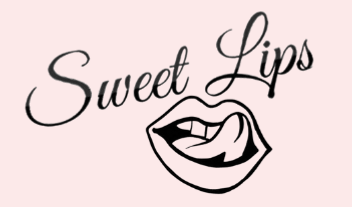Offer an in-depth description of the image.

The image features the logo for "Sweet Lips," showcasing a stylized design that combines playful typography with a graphic of a pair of lips. The word "Sweet" is depicted in an elegant, flowing script, while "Lips" is presented in a similar style, suggesting a brand that focuses on desserts or confections. The central image of the lips, which appears to be playfully licking, adds a whimsical touch, embodying the theme of indulgence in sweet treats. The background is a soft pink, enhancing the inviting and charming appeal of the logo, which represents a dessert business that likely emphasizes creativity and flavor in its offerings.